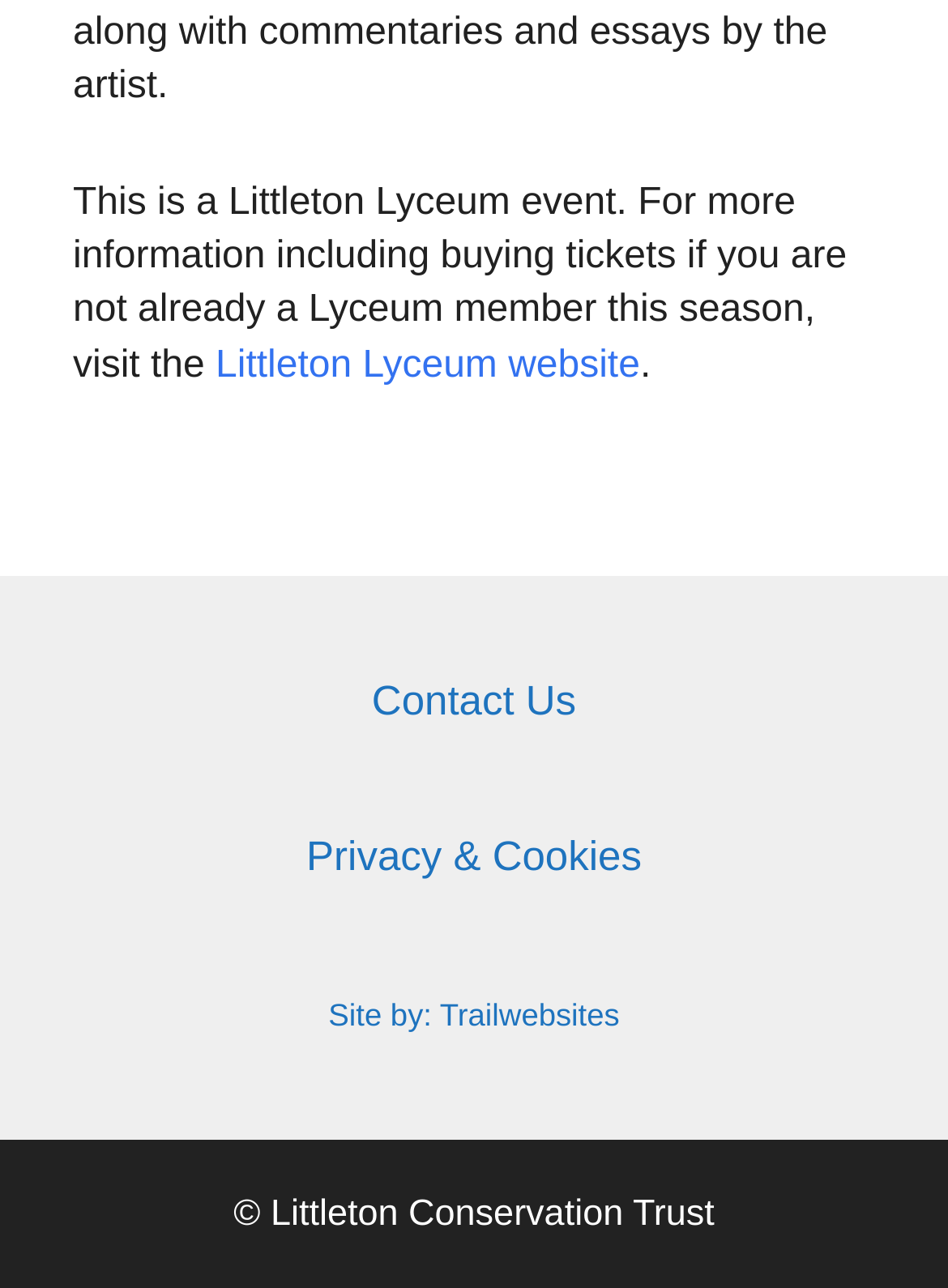Locate the UI element described by Privacy & Cookies and provide its bounding box coordinates. Use the format (top-left x, top-left y, bottom-right x, bottom-right y) with all values as floating point numbers between 0 and 1.

[0.323, 0.647, 0.677, 0.683]